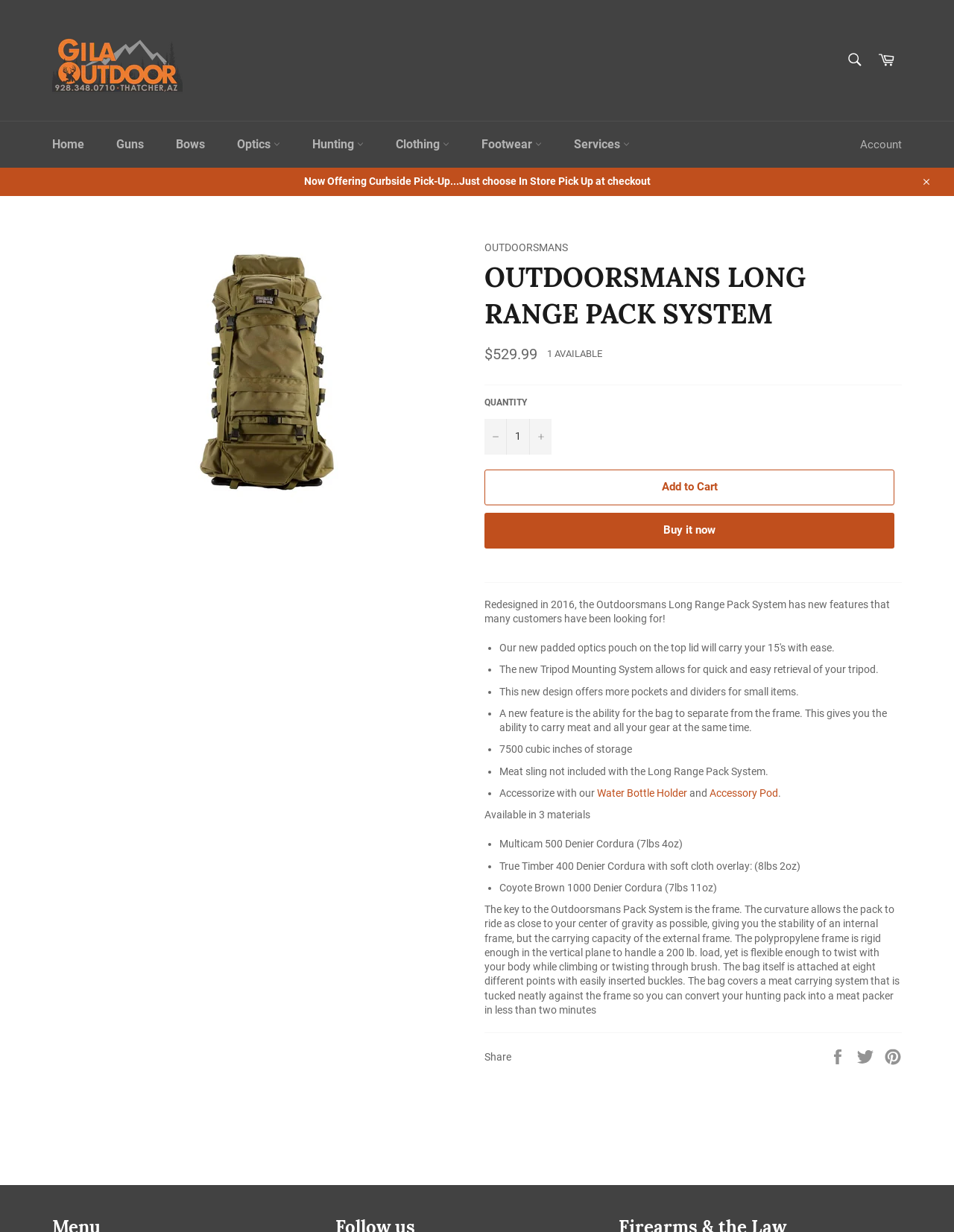Locate the coordinates of the bounding box for the clickable region that fulfills this instruction: "Share on Facebook".

[0.869, 0.852, 0.89, 0.862]